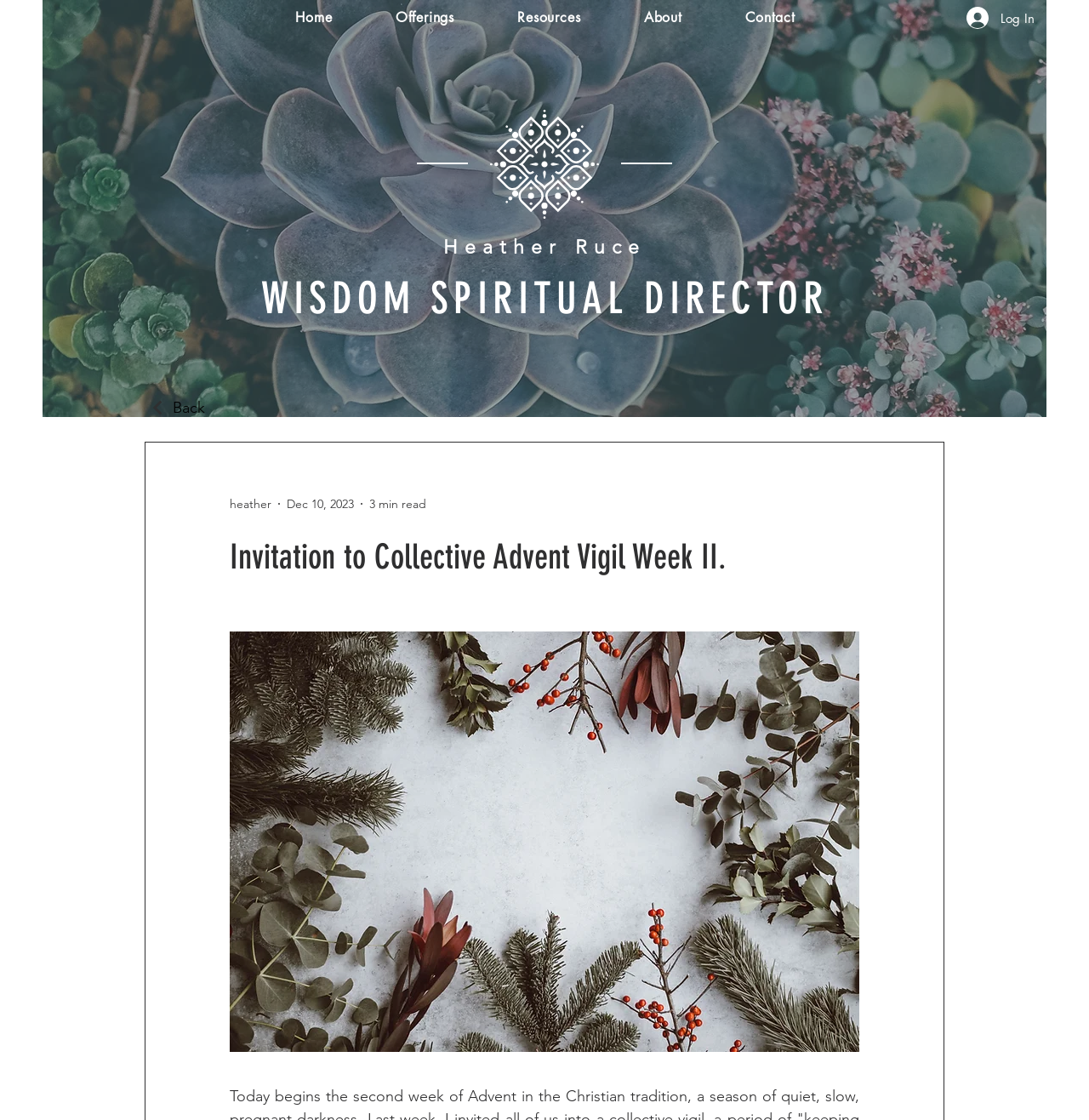Analyze the image and provide a detailed answer to the question: How many navigation links are there?

I counted the number of links under the 'Site' navigation element, which are 'Home', 'Offerings', 'Resources', 'About', and 'Contact'.